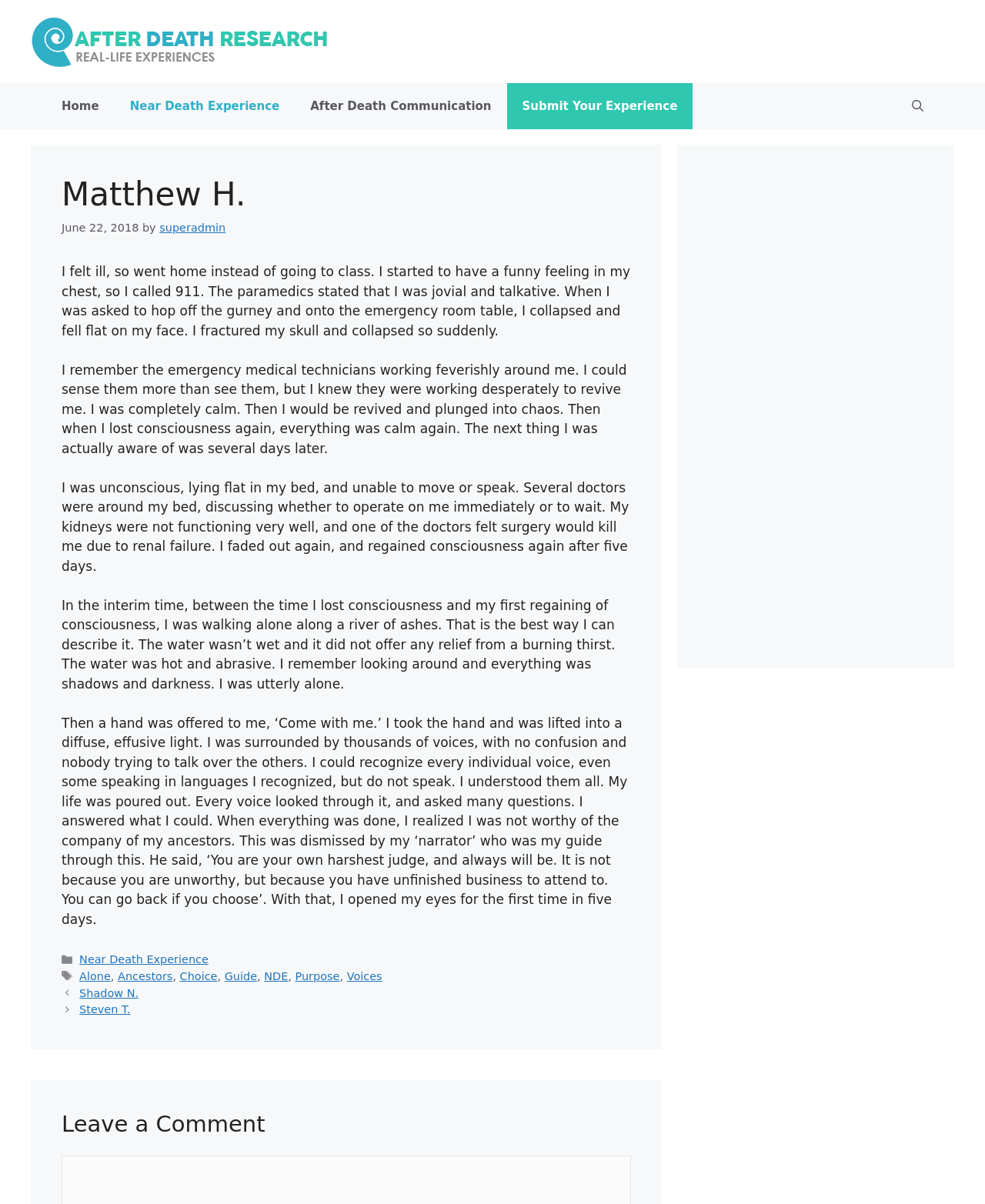Find the bounding box coordinates for the area that should be clicked to accomplish the instruction: "Click on the Home link".

None